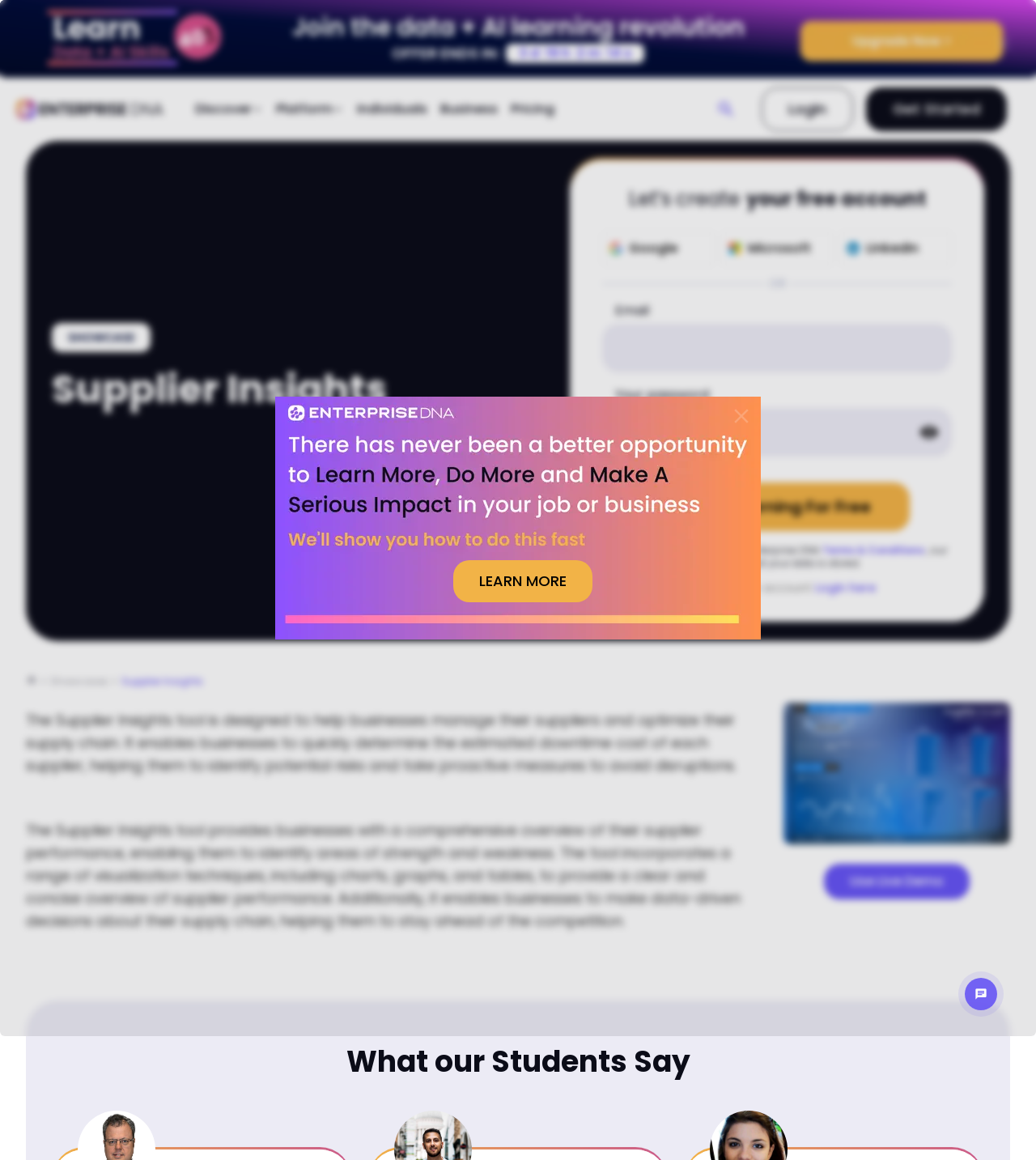Locate the bounding box coordinates of the element to click to perform the following action: 'Learn more about supplier insights'. The coordinates should be given as four float values between 0 and 1, in the form of [left, top, right, bottom].

[0.438, 0.483, 0.572, 0.519]